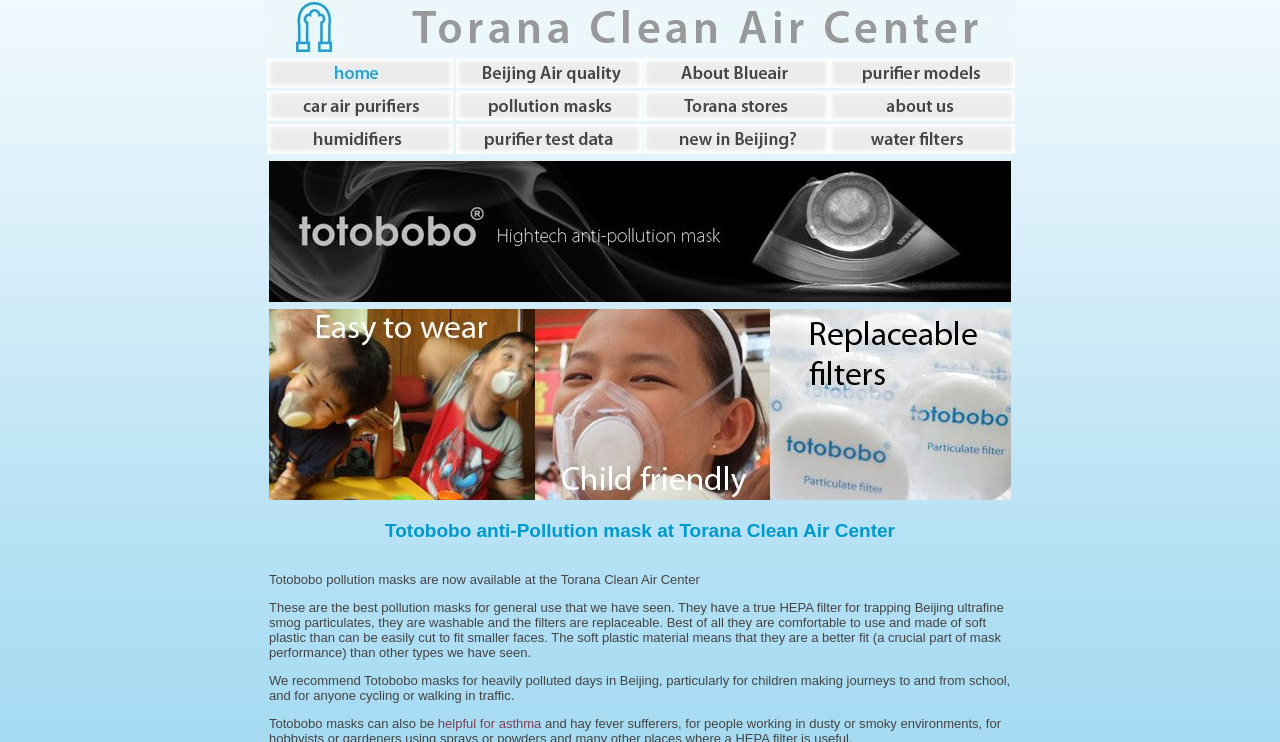What type of air purifiers are available for cars?
Using the information from the image, answer the question thoroughly.

The webpage mentions car air purifiers as one of the products available, specifically highlighting Phillips brand car purifiers as an option for Beijing residents.